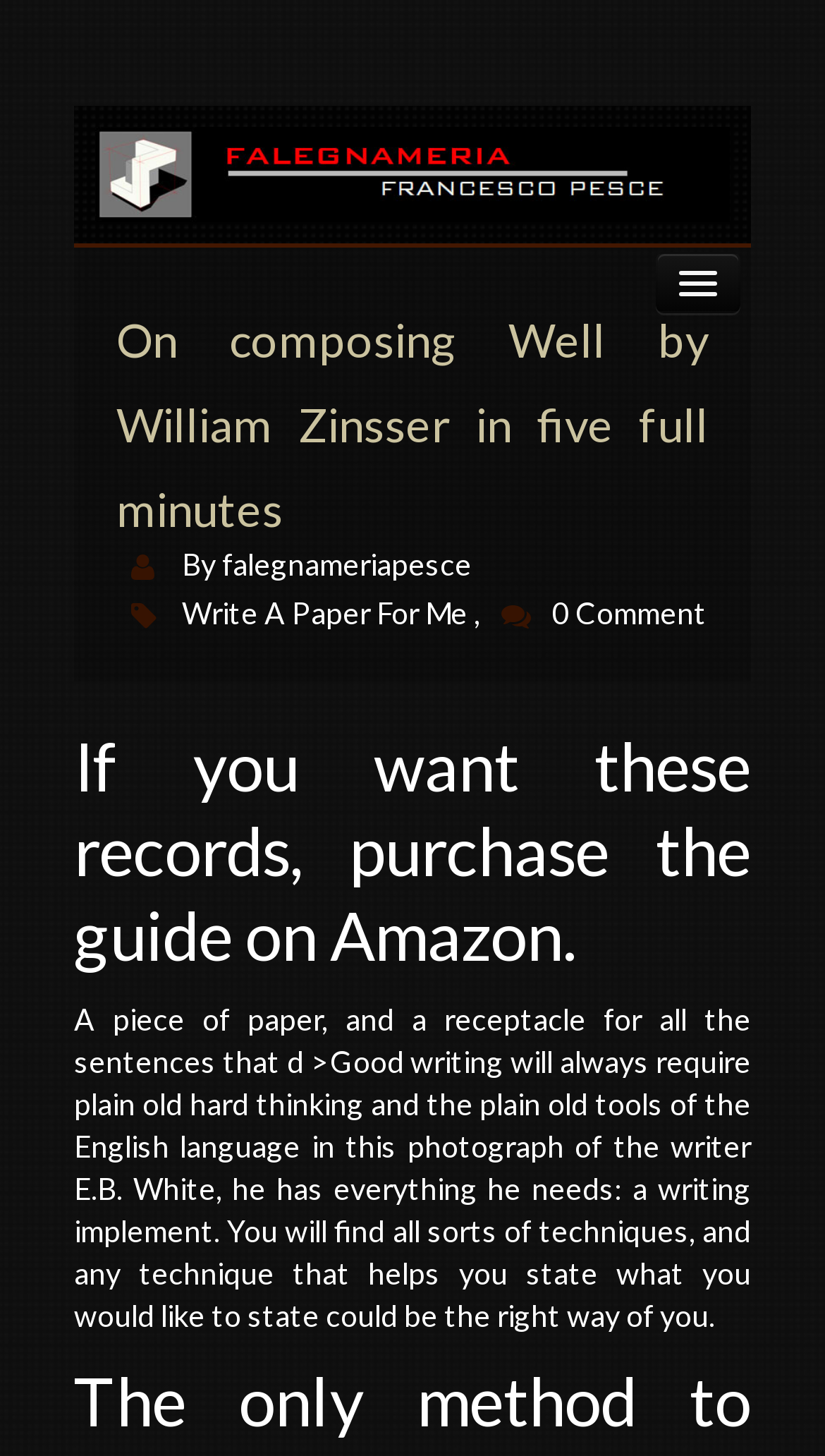Identify the bounding box for the described UI element. Provide the coordinates in (top-left x, top-left y, bottom-right x, bottom-right y) format with values ranging from 0 to 1: Write A Paper For Me

[0.221, 0.408, 0.567, 0.433]